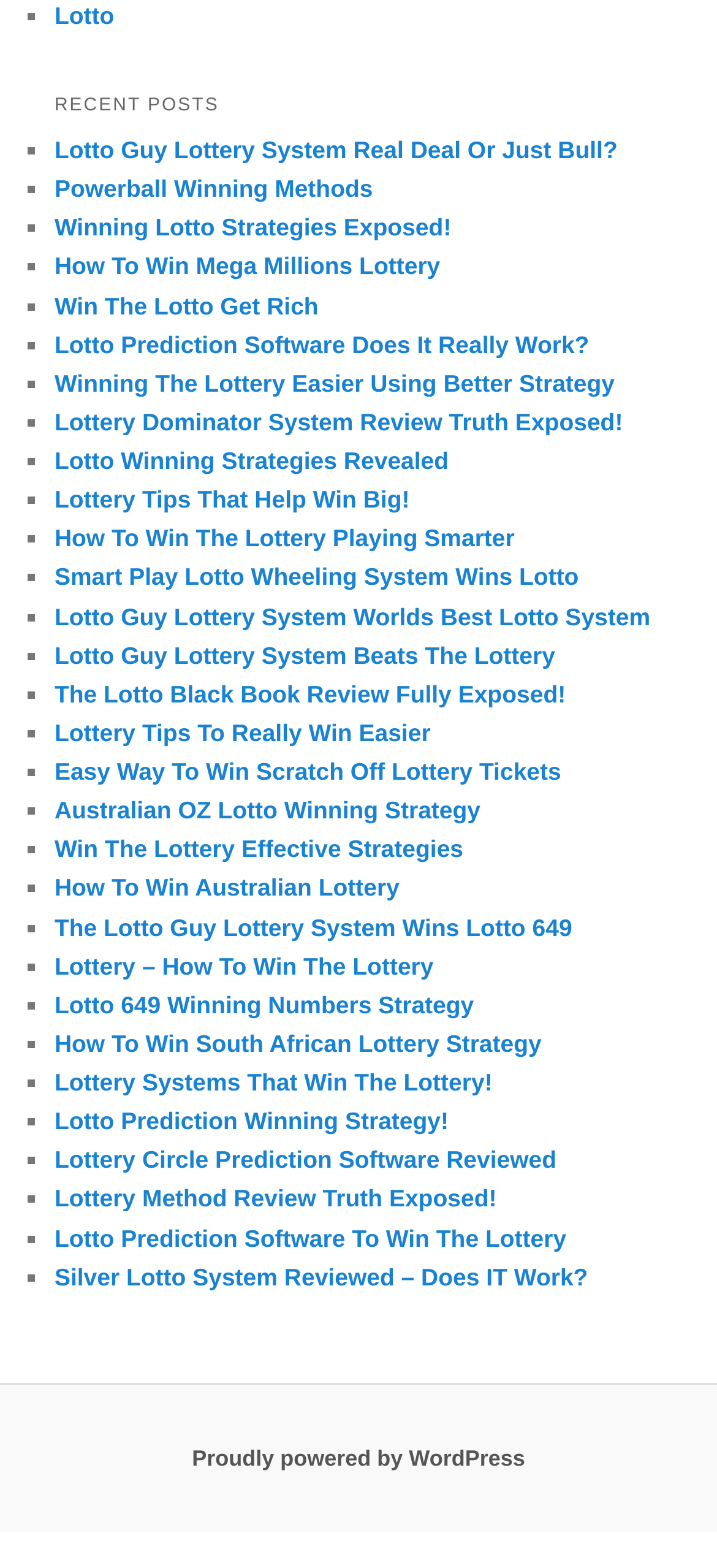Reply to the question with a brief word or phrase: What is the last link in the 'RECENT POSTS' section?

Silver Lotto System Reviewed – Does IT Work?